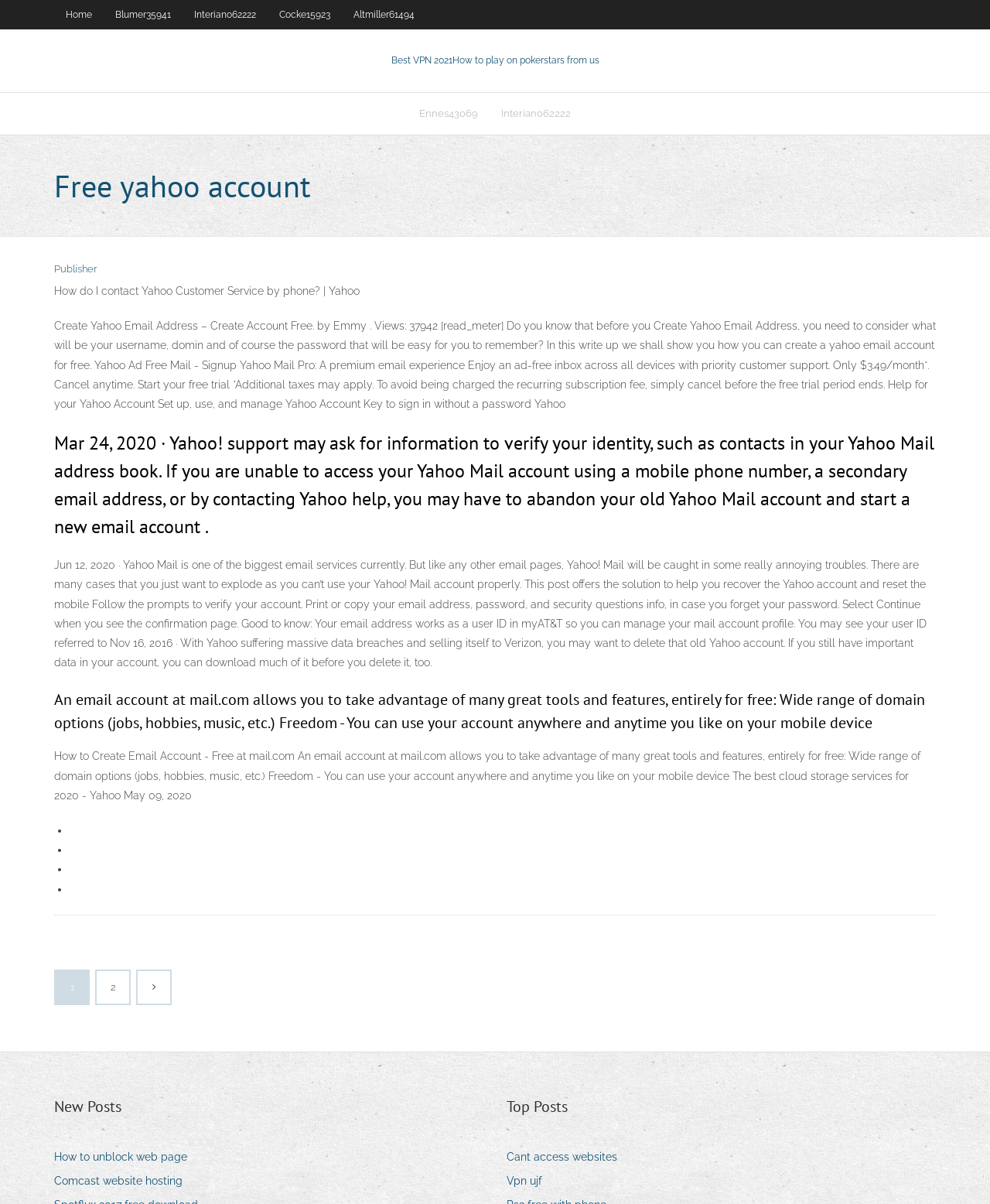Locate the bounding box coordinates of the area to click to fulfill this instruction: "Click on the 'Create Yahoo Email Address' link". The bounding box should be presented as four float numbers between 0 and 1, in the order [left, top, right, bottom].

[0.055, 0.266, 0.945, 0.341]